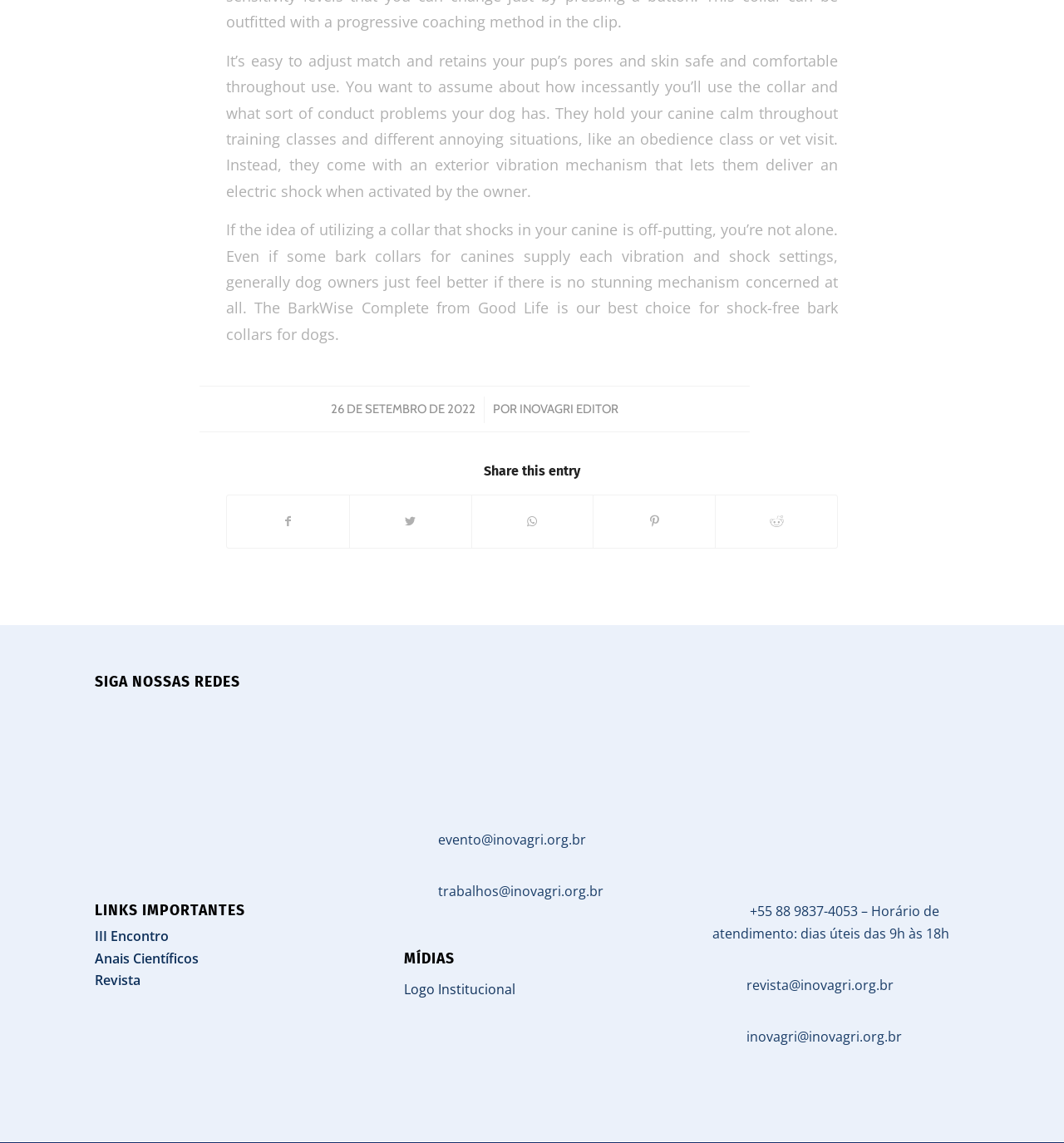Find the bounding box coordinates of the UI element according to this description: "Revista".

[0.089, 0.85, 0.132, 0.866]